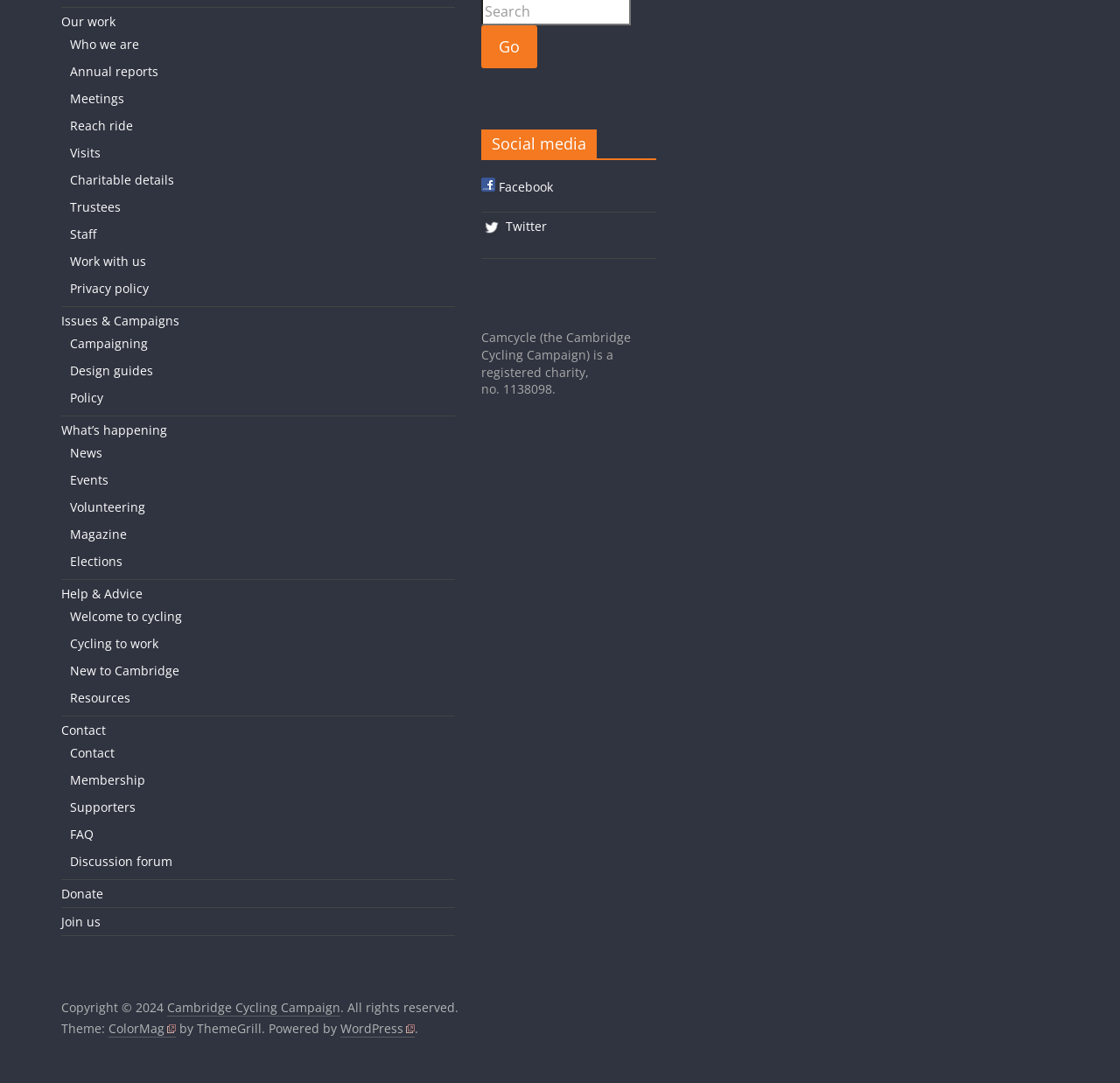Please identify the bounding box coordinates of the element on the webpage that should be clicked to follow this instruction: "Click on 'Our work'". The bounding box coordinates should be given as four float numbers between 0 and 1, formatted as [left, top, right, bottom].

[0.055, 0.012, 0.103, 0.027]